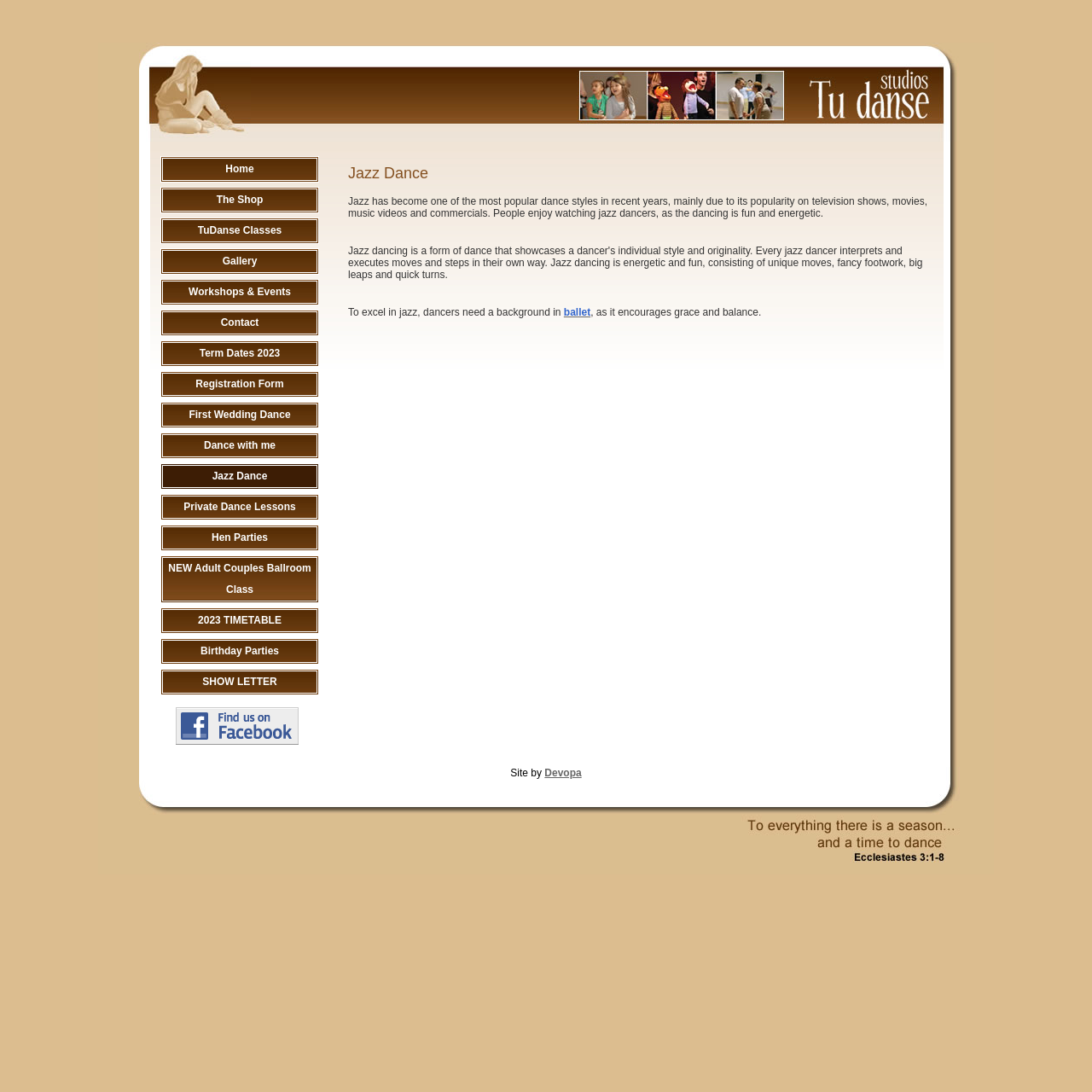Provide an in-depth caption for the elements present on the webpage.

The webpage is about Tu Danse, a specialist tuition in dance and drama, and also a store that sells dancewear, shoes, and accessories. 

At the top of the page, there is a layout table that spans almost the entire width of the page. Within this table, there are two cells, with the left cell being empty and the right cell containing a long text about jazz dance, including its popularity, characteristics, and requirements. 

Above the text, there is a row of links, including "Home", "The Shop", "TuDanse Classes", "Gallery", "Workshops & Events", "Contact", "Term Dates 2023", "Registration Form", and several dance-related links such as "Jazz Dance", "Private Dance Lessons", and "Birthday Parties". These links are aligned to the left and are evenly spaced.

Below the text, there is a heading "Jazz Dance" followed by two paragraphs of text that describe jazz dance in more detail. The text is aligned to the left and spans about two-thirds of the page width.

At the bottom of the page, there is a small text "Site by" followed by a link to "Devopa", which is likely the developer of the website.